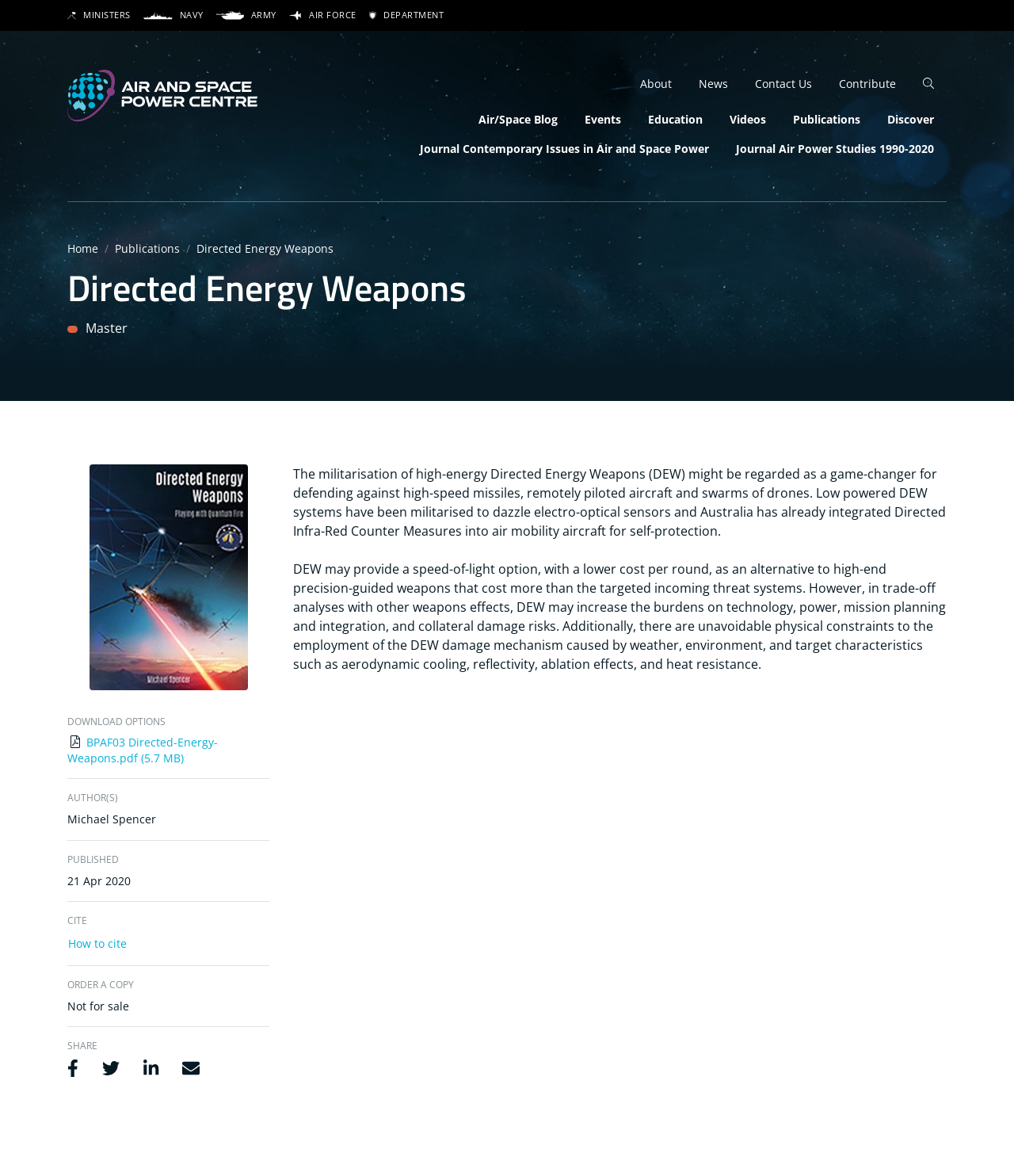Refer to the element description How to cite and identify the corresponding bounding box in the screenshot. Format the coordinates as (top-left x, top-left y, bottom-right x, bottom-right y) with values in the range of 0 to 1.

[0.066, 0.795, 0.126, 0.81]